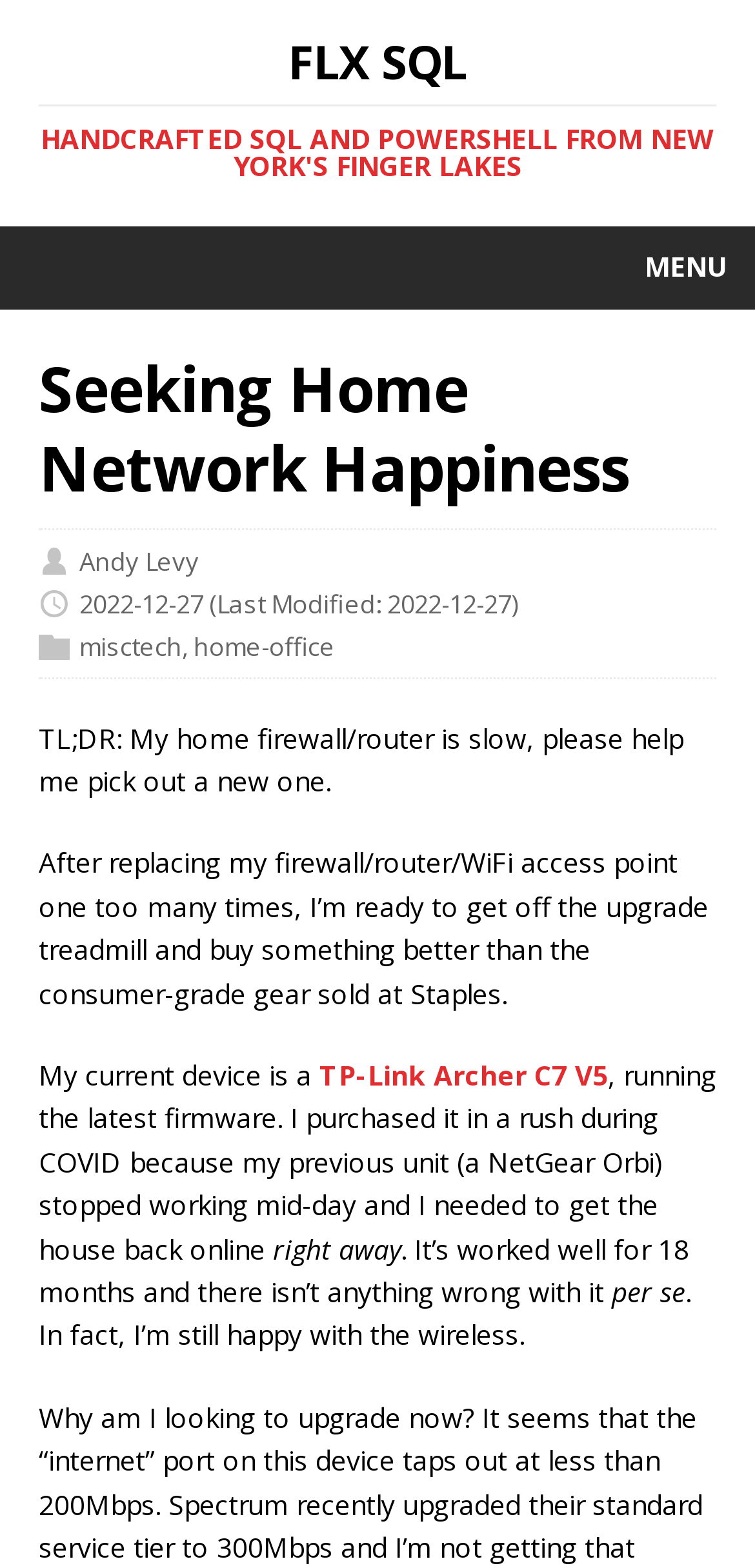What is the author seeking help with?
With the help of the image, please provide a detailed response to the question.

The author is seeking help with choosing a new home network firewall/router, as mentioned in the introductory paragraph of the webpage.